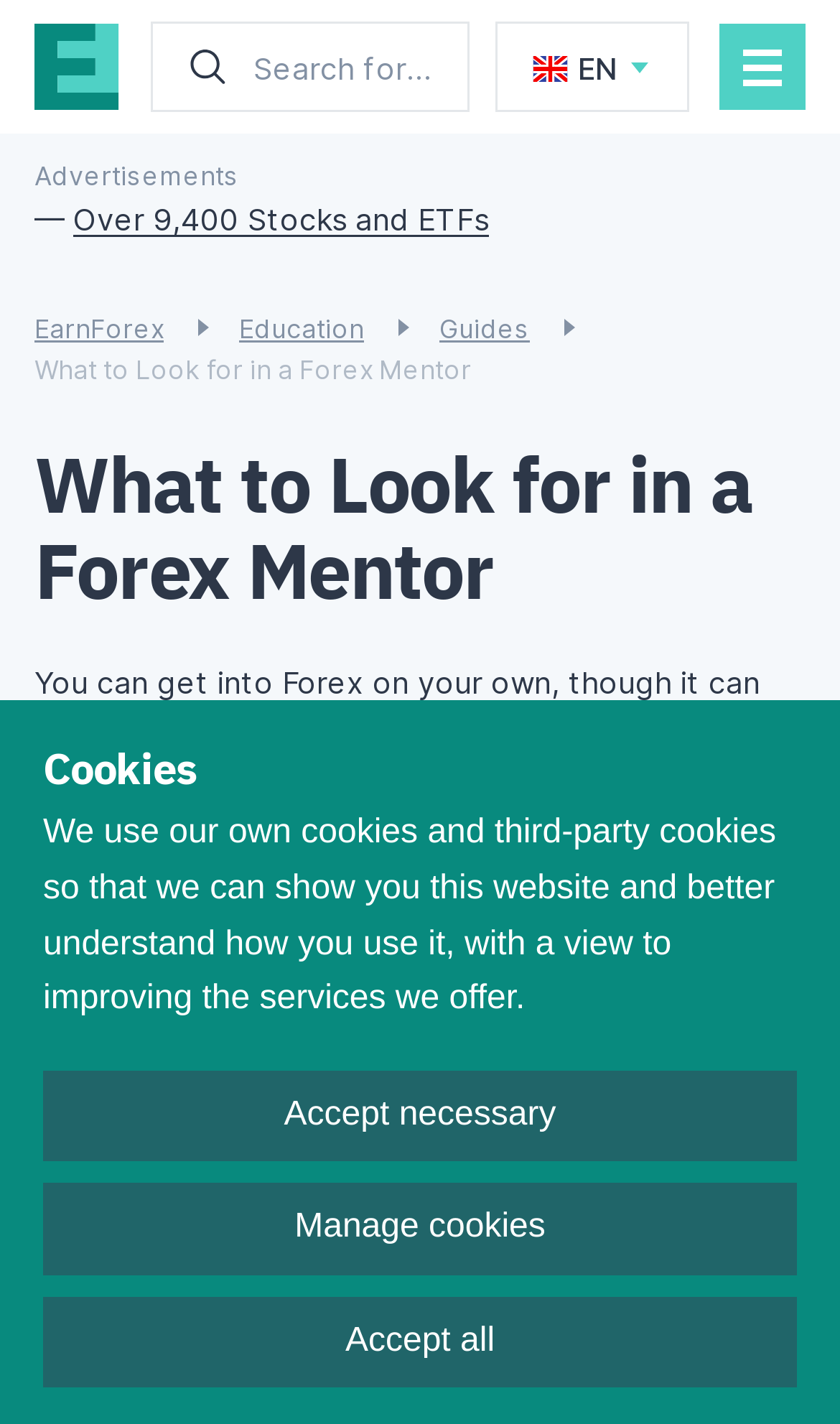What is the topic of the main content?
Answer with a single word or phrase by referring to the visual content.

Forex mentor